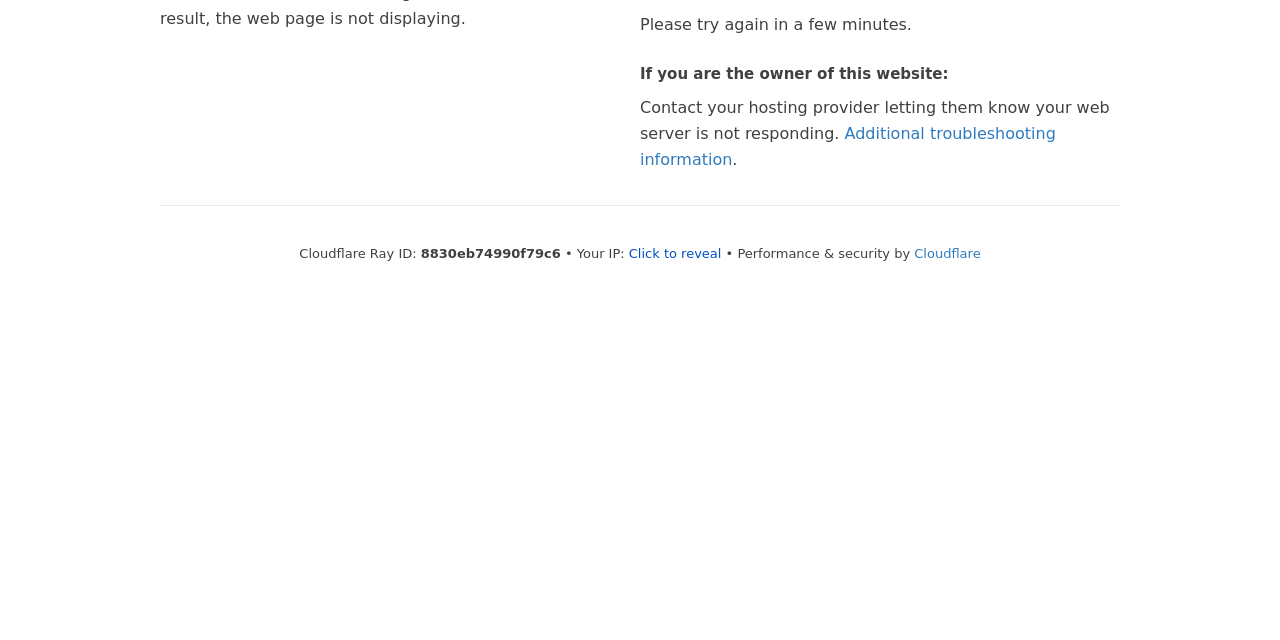Can you find the bounding box coordinates for the UI element given this description: "About us"? Provide the coordinates as four float numbers between 0 and 1: [left, top, right, bottom].

None